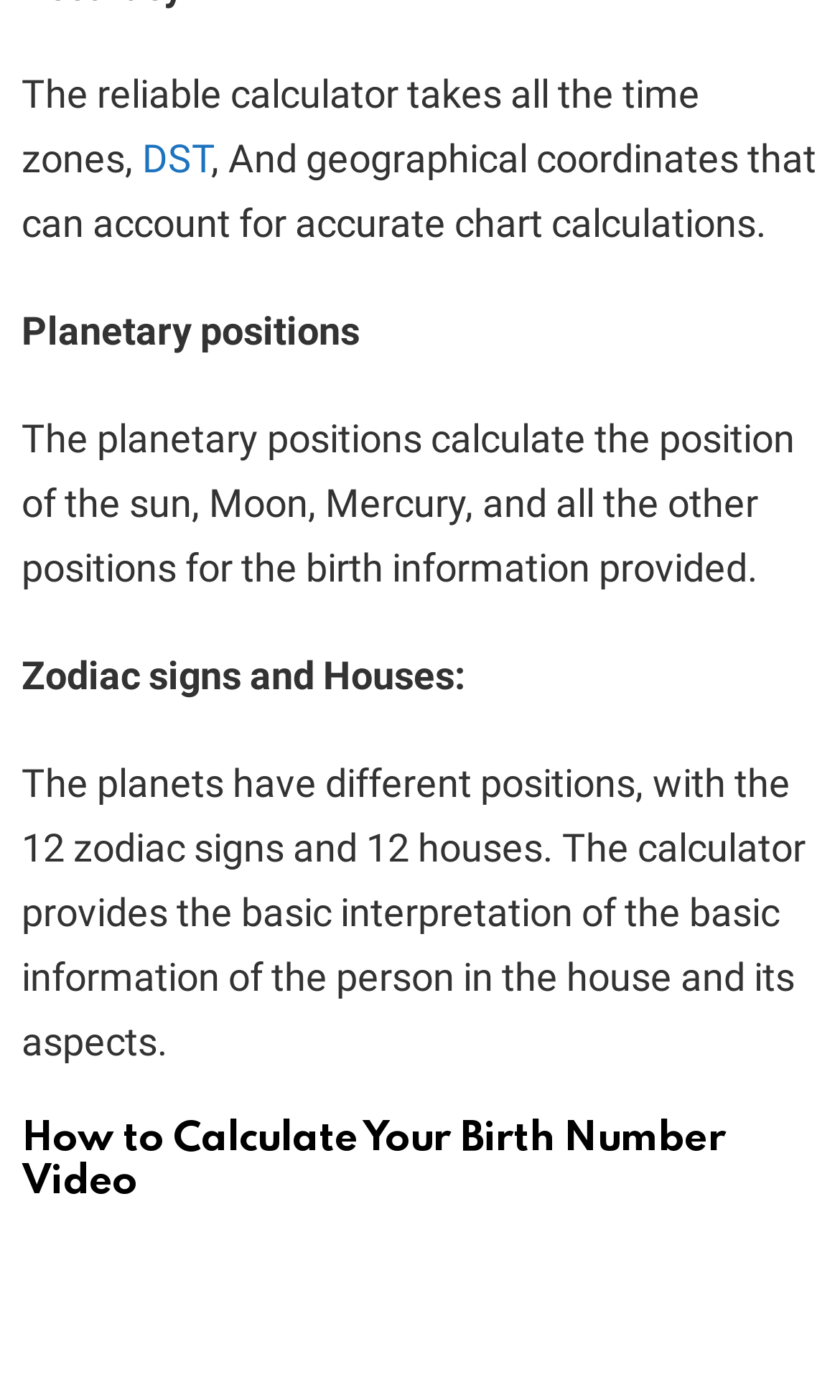What is the purpose of the calculator?
Answer the question with a single word or phrase by looking at the picture.

To provide basic interpretation of a person